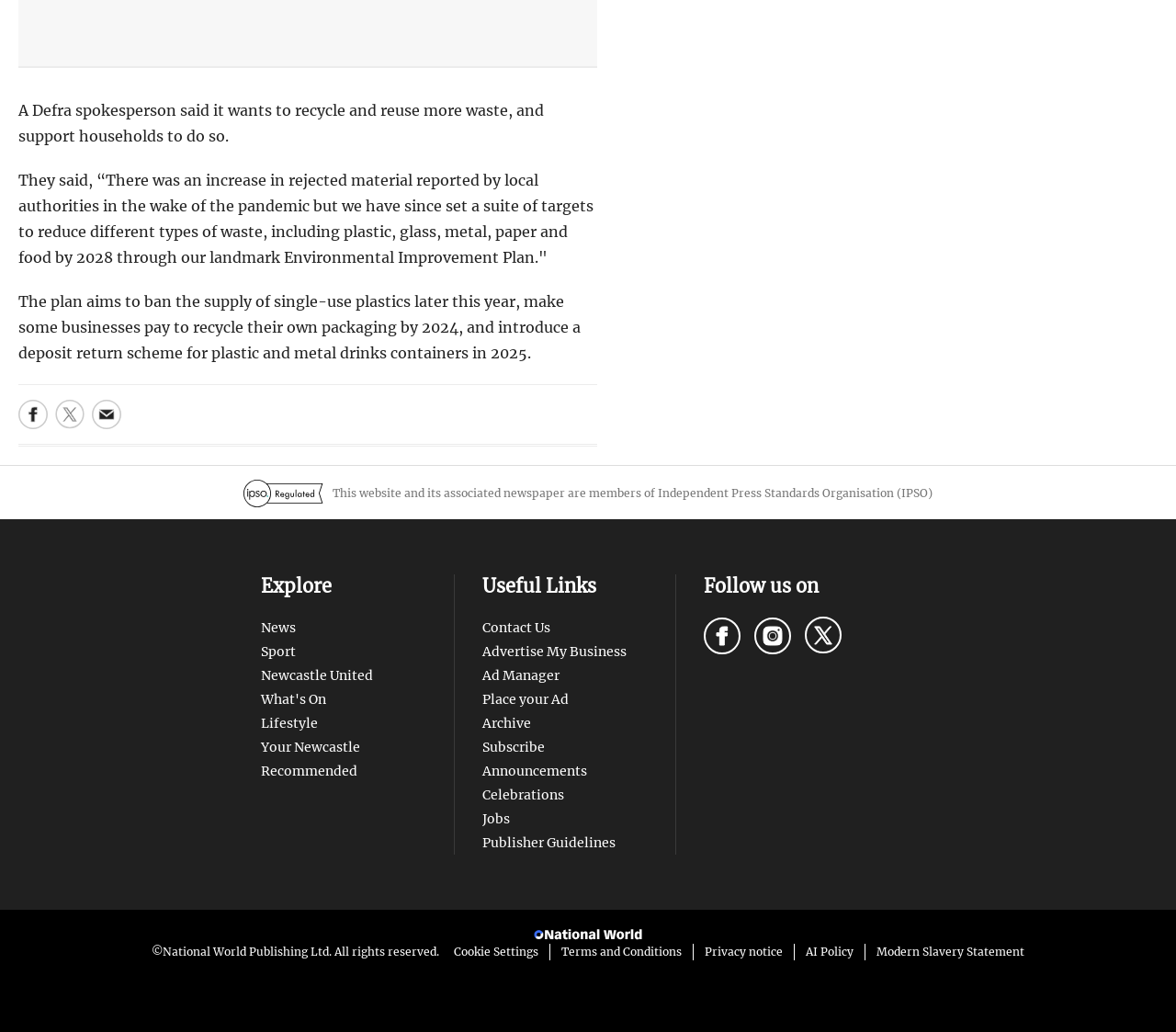Locate the bounding box for the described UI element: "Ad Manager". Ensure the coordinates are four float numbers between 0 and 1, formatted as [left, top, right, bottom].

[0.41, 0.647, 0.476, 0.663]